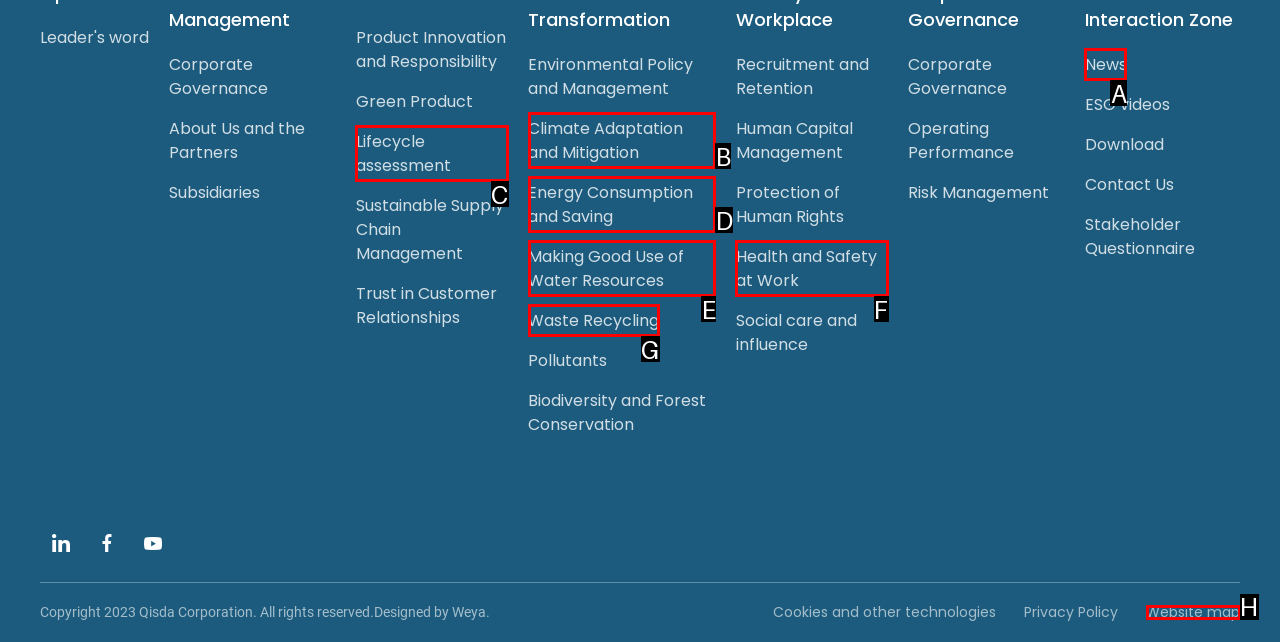Identify the UI element that corresponds to this description: Health and Safety at Work
Respond with the letter of the correct option.

F